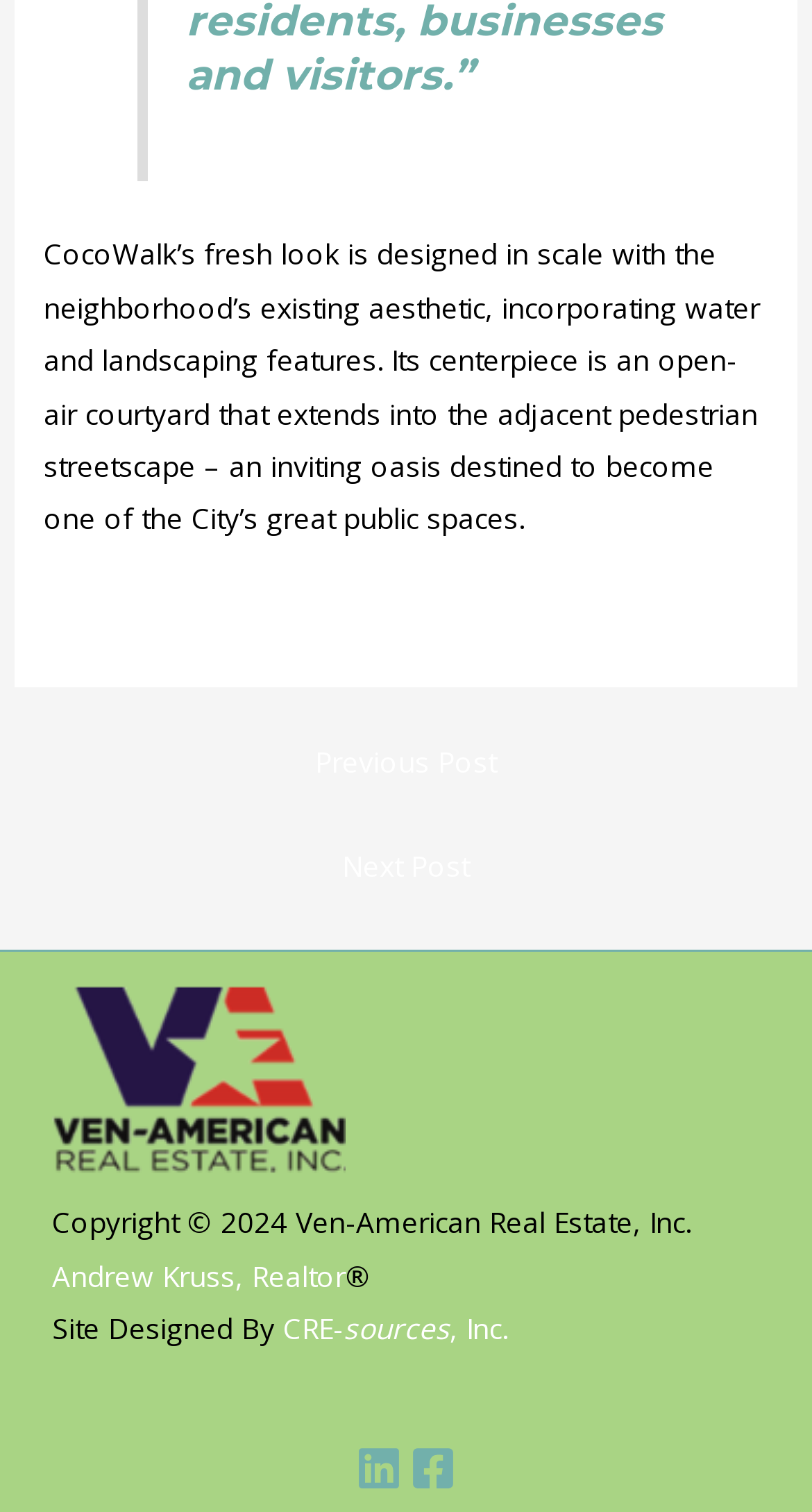Who is the Realtor mentioned?
Please provide a single word or phrase in response based on the screenshot.

Andrew Kruss